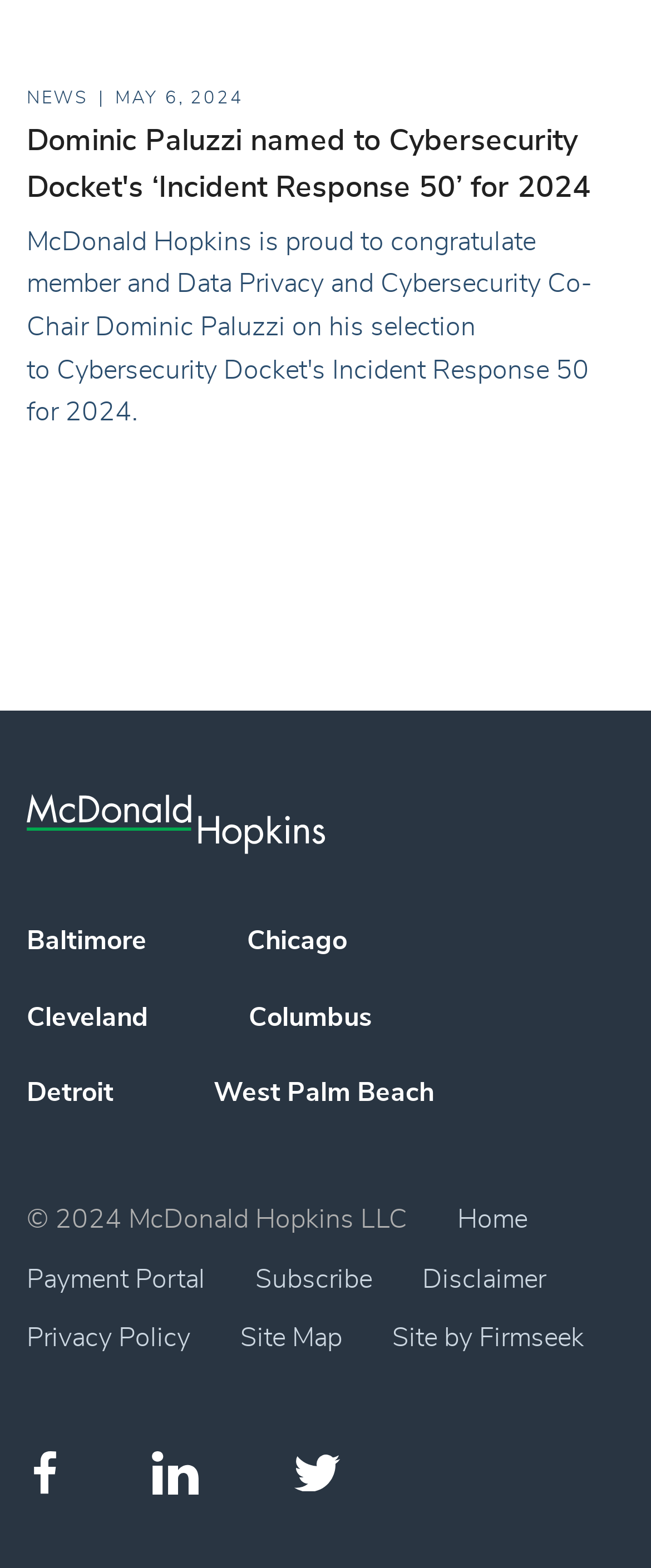Please locate the bounding box coordinates for the element that should be clicked to achieve the following instruction: "Click on NEWS". Ensure the coordinates are given as four float numbers between 0 and 1, i.e., [left, top, right, bottom].

[0.041, 0.054, 0.959, 0.277]